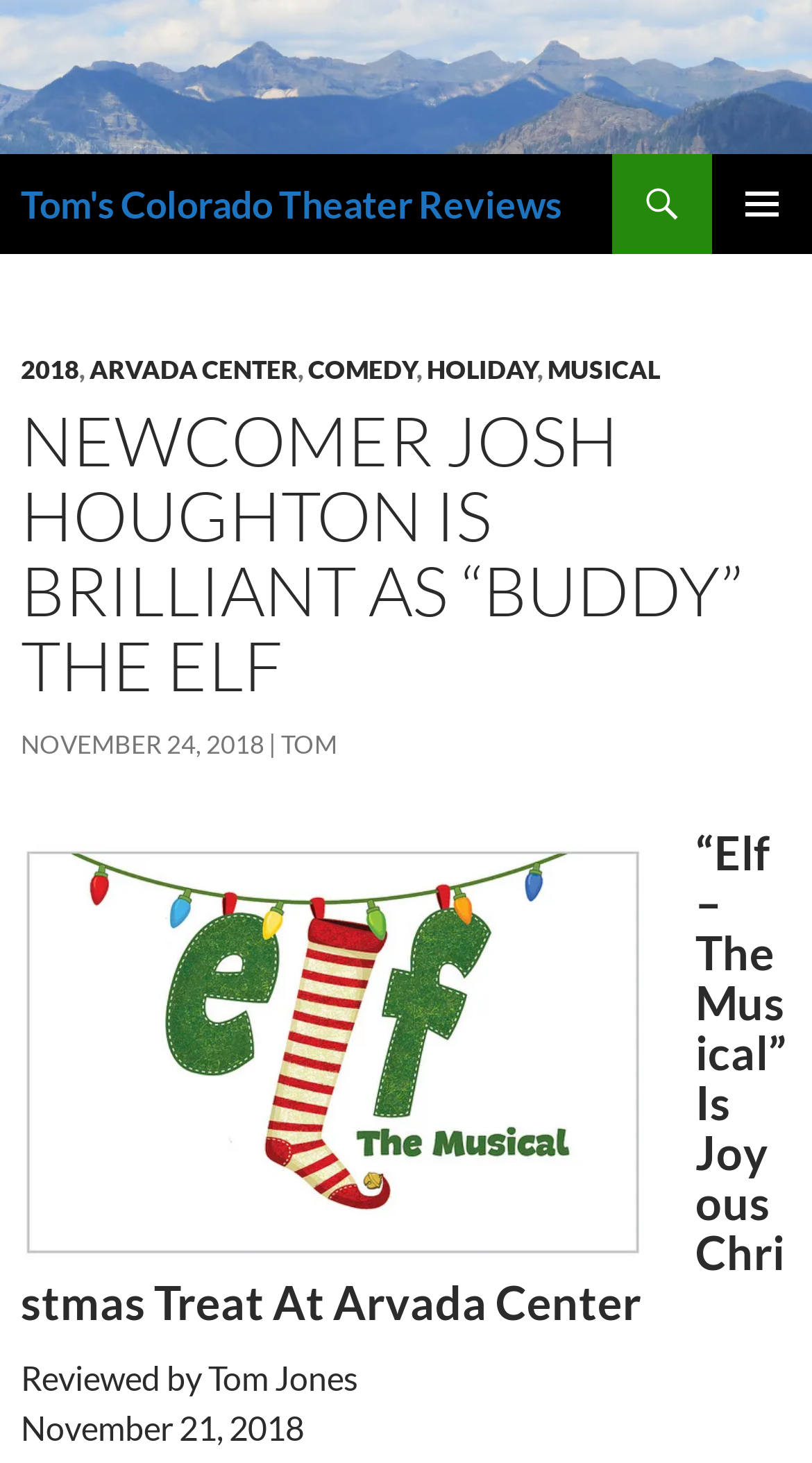What is the name of the theater?
Using the visual information from the image, give a one-word or short-phrase answer.

Arvada Center